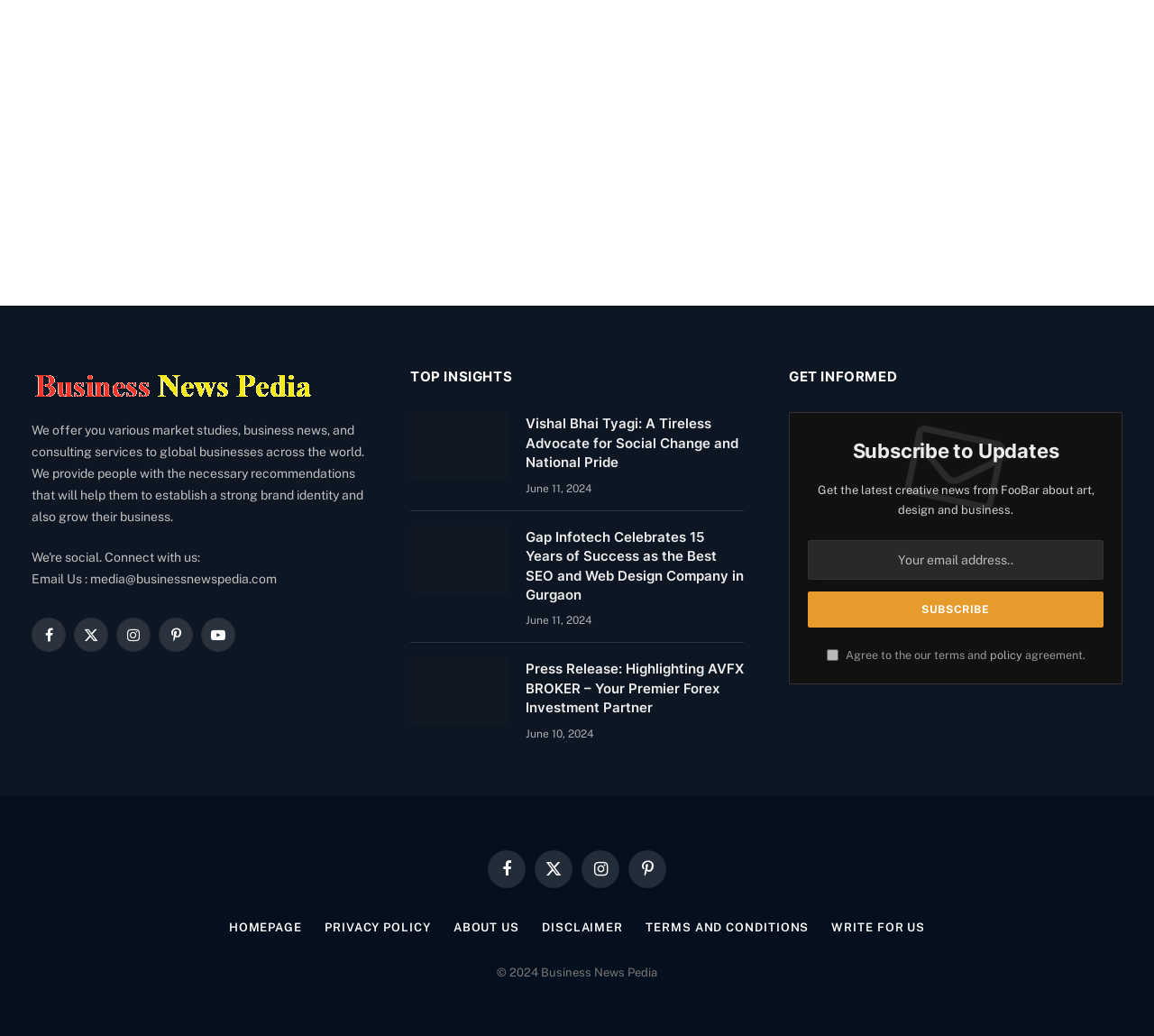Determine the bounding box coordinates of the region I should click to achieve the following instruction: "Subscribe to updates". Ensure the bounding box coordinates are four float numbers between 0 and 1, i.e., [left, top, right, bottom].

[0.7, 0.571, 0.956, 0.606]